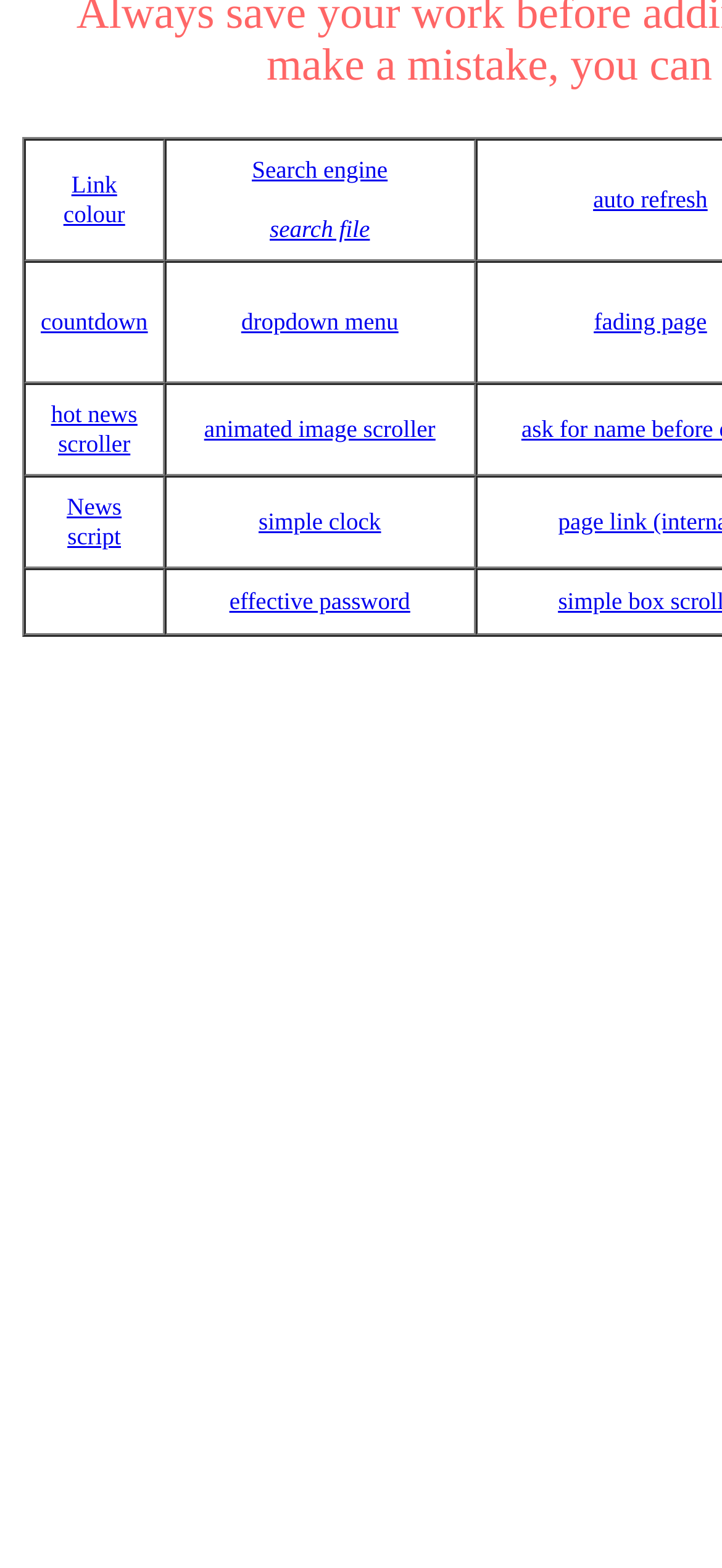Identify the bounding box of the HTML element described as: "animated image scroller".

[0.283, 0.263, 0.603, 0.283]